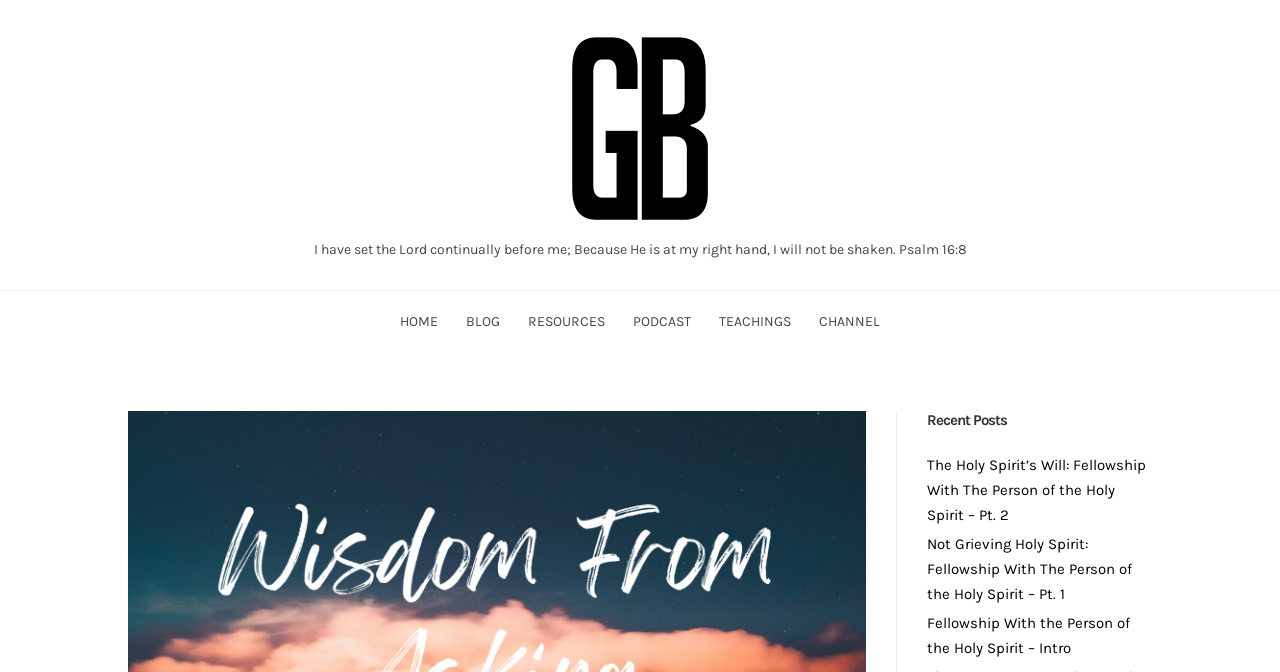Show me the bounding box coordinates of the clickable region to achieve the task as per the instruction: "read the recent post 'The Holy Spirit’s Will: Fellowship With The Person of the Holy Spirit – Pt. 2'".

[0.724, 0.679, 0.895, 0.78]